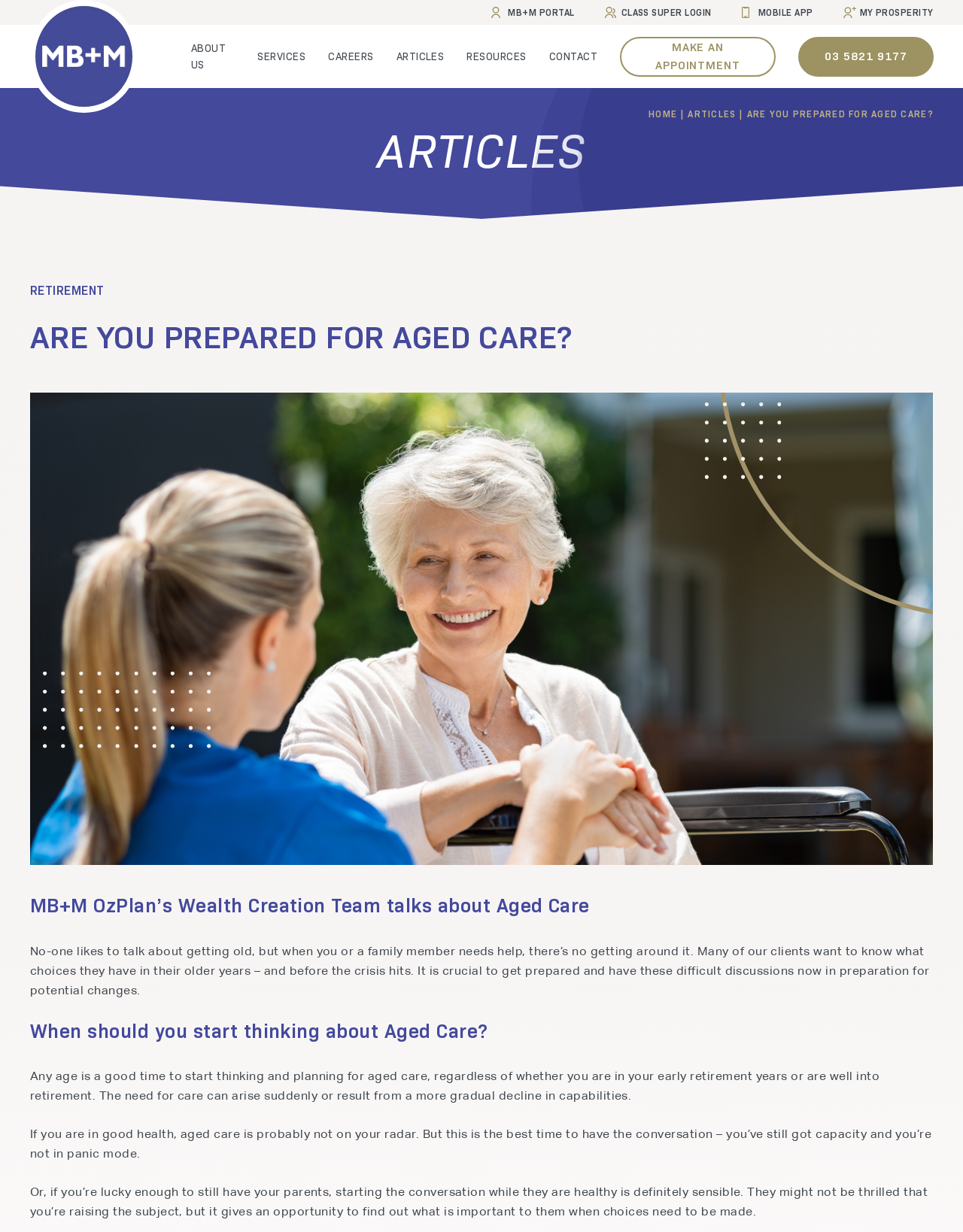Use a single word or phrase to answer the following:
What is the purpose of the 'MAKE AN APPOINTMENT' link?

To schedule a meeting